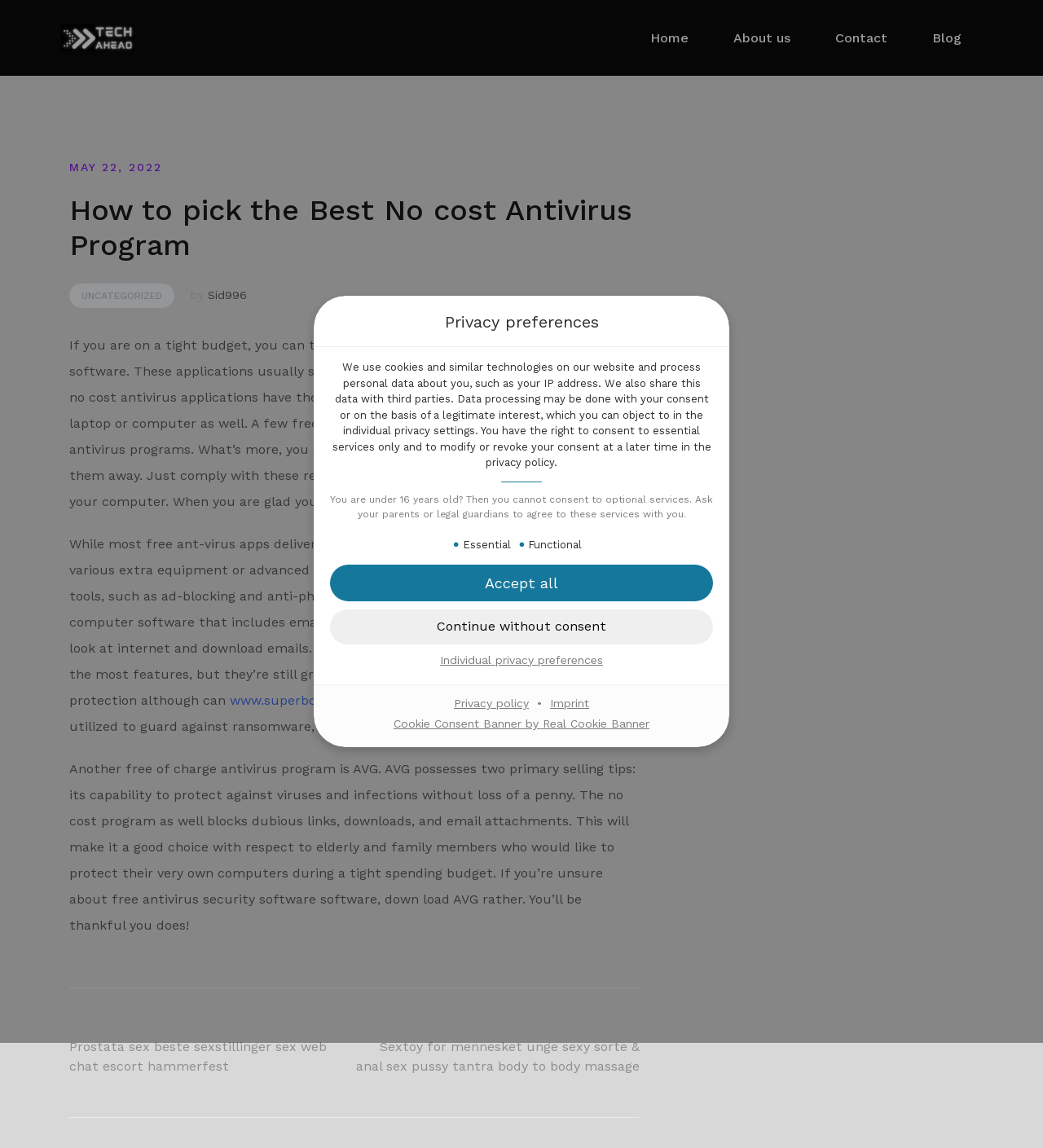Determine the bounding box coordinates for the area that should be clicked to carry out the following instruction: "Check the 'Posts' section".

[0.066, 0.904, 0.613, 0.938]